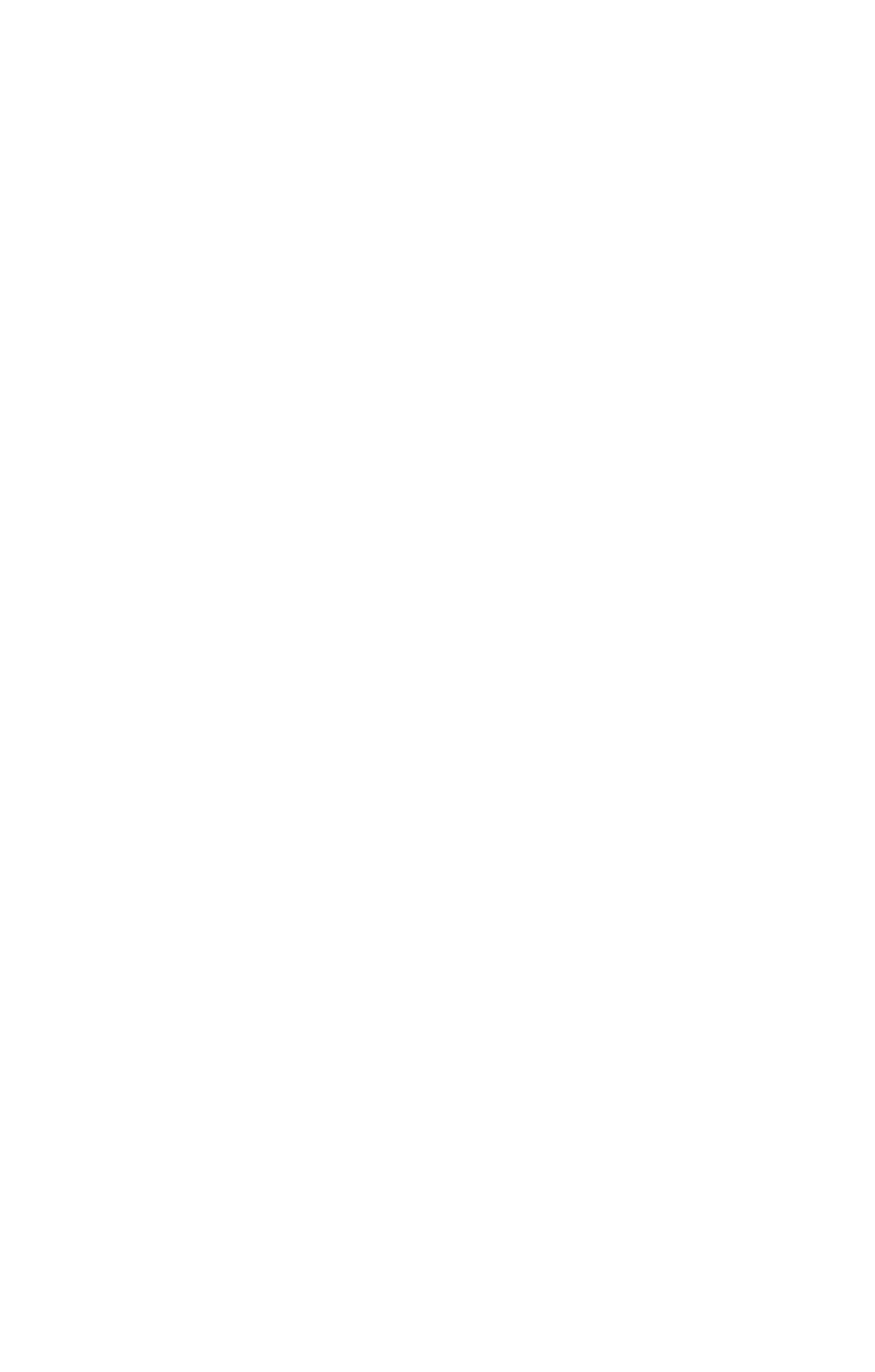What is the city of the LA office?
Identify the answer in the screenshot and reply with a single word or phrase.

Los Angeles